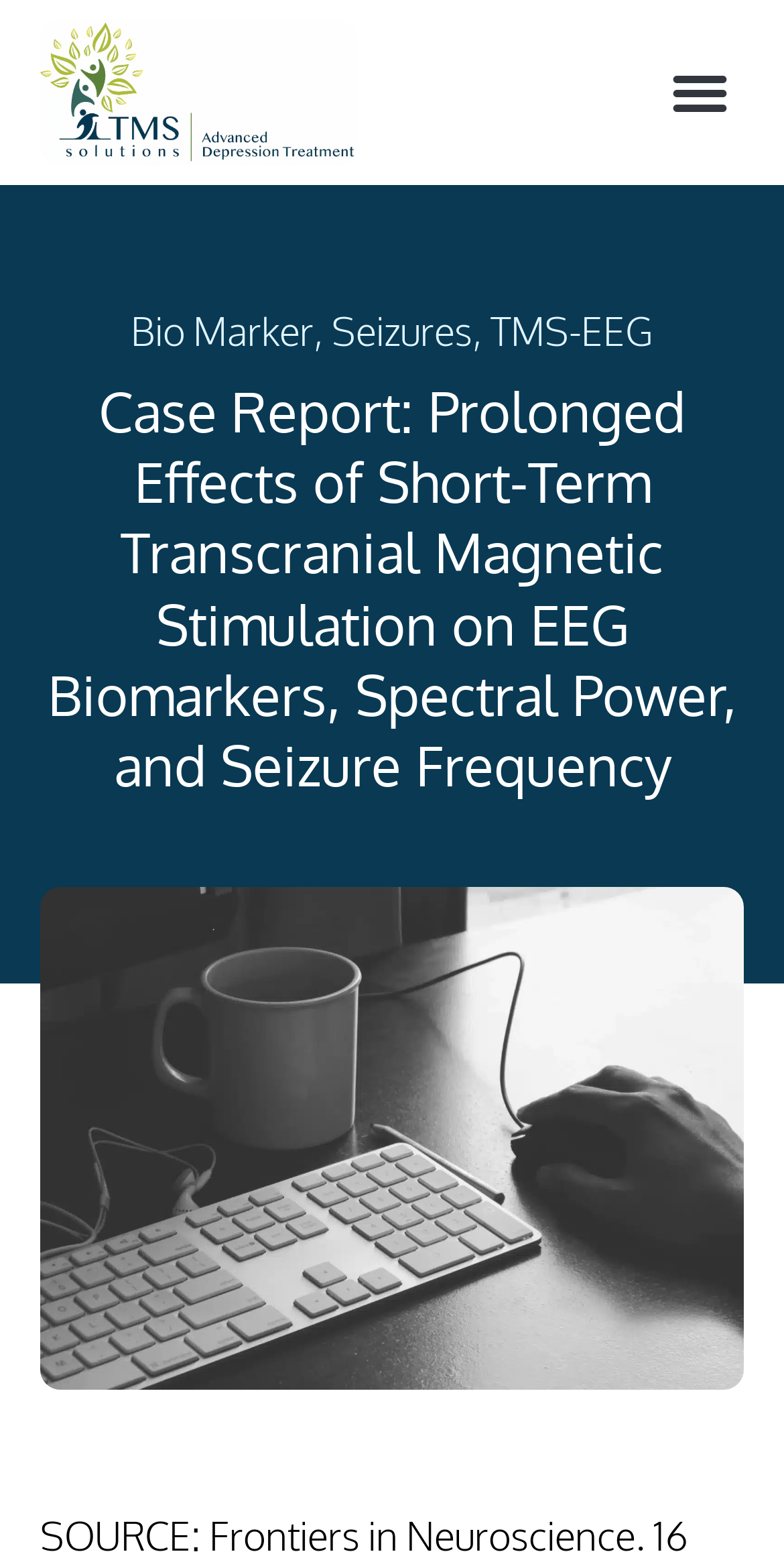Highlight the bounding box of the UI element that corresponds to this description: "Seizures".

[0.423, 0.196, 0.603, 0.228]